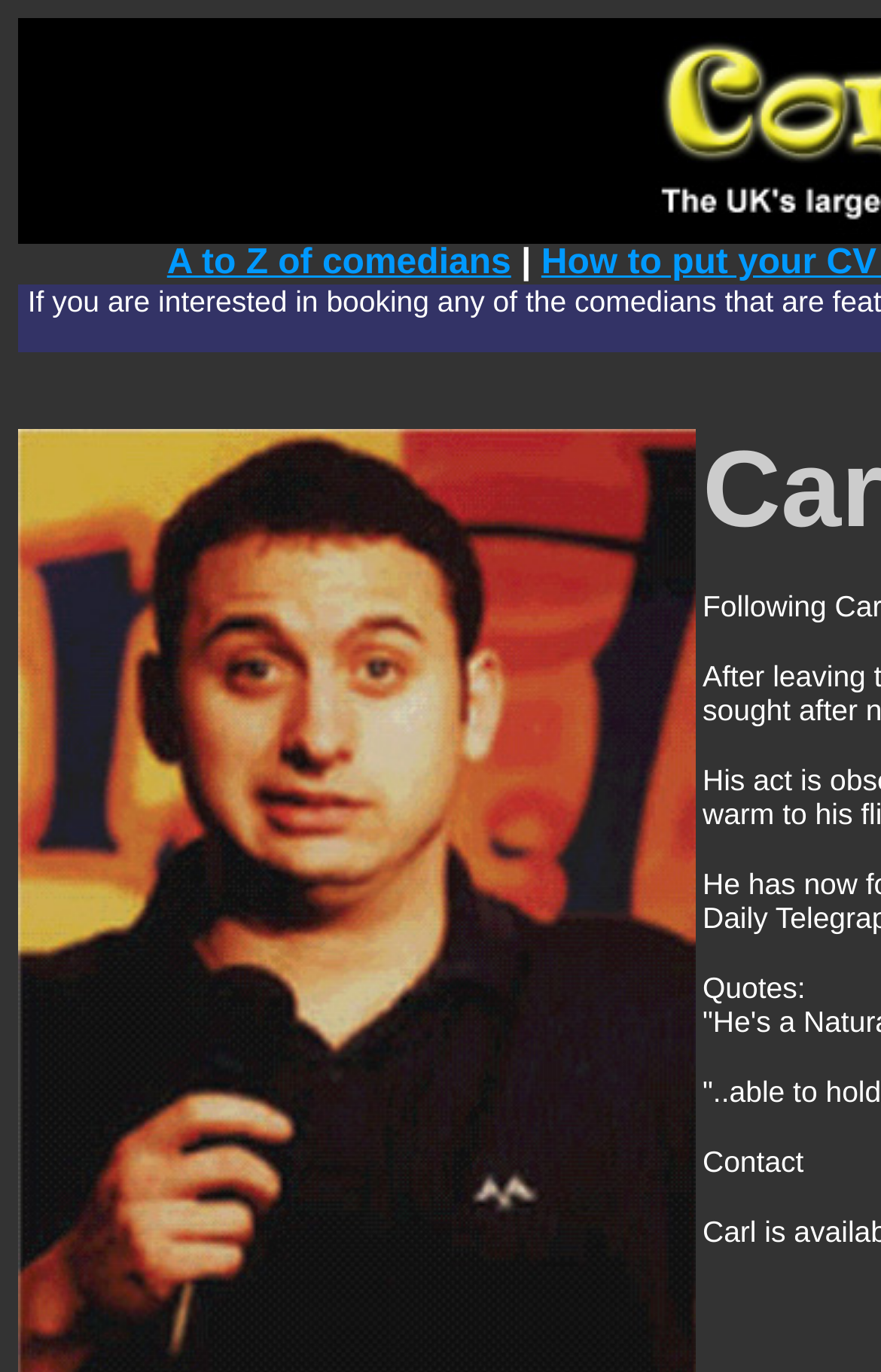Determine the bounding box for the described UI element: "A to Z of comedians".

[0.19, 0.178, 0.58, 0.206]